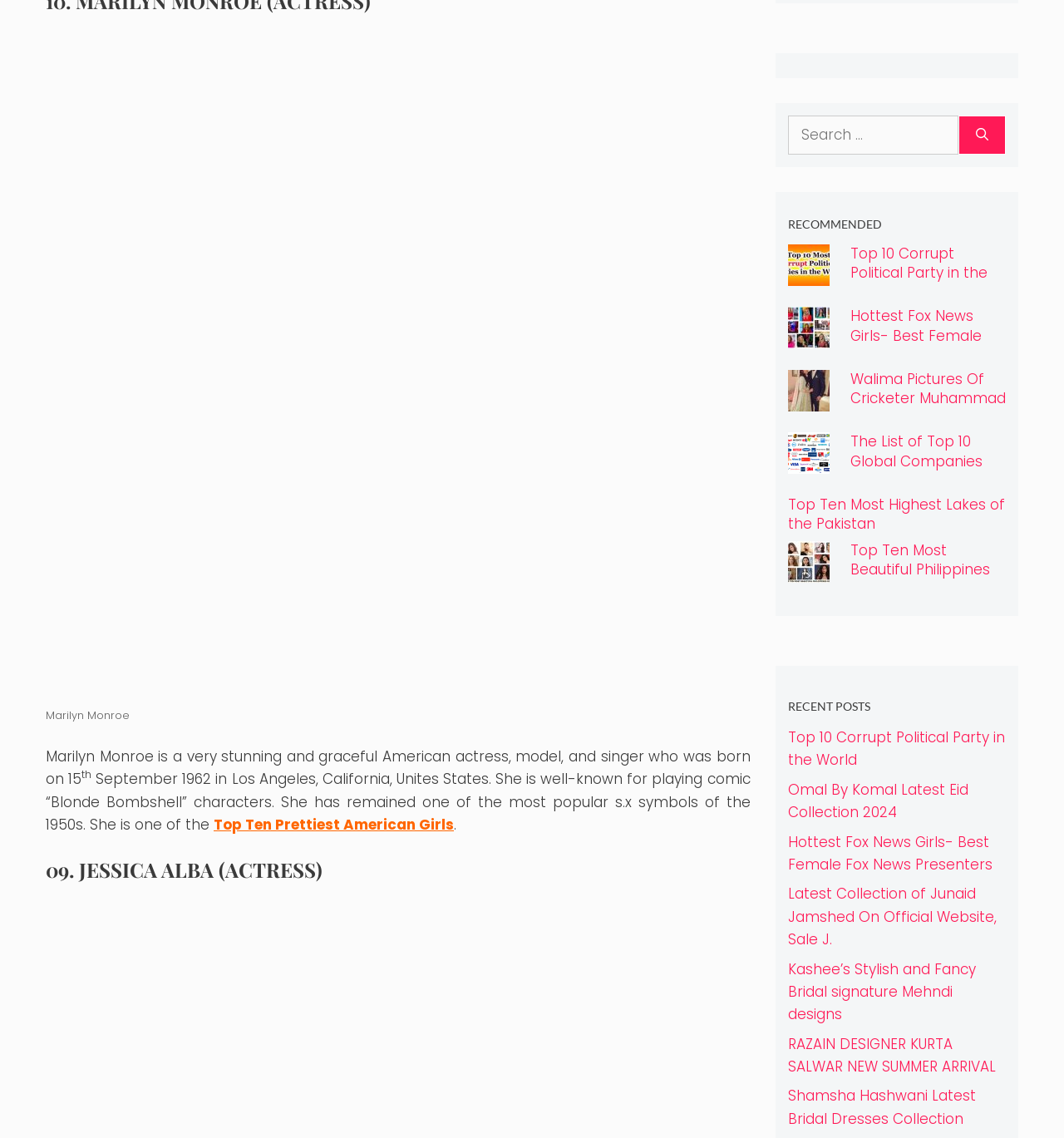Determine the bounding box coordinates of the clickable region to carry out the instruction: "Check out Hottest Fox News Girls".

[0.74, 0.287, 0.779, 0.305]